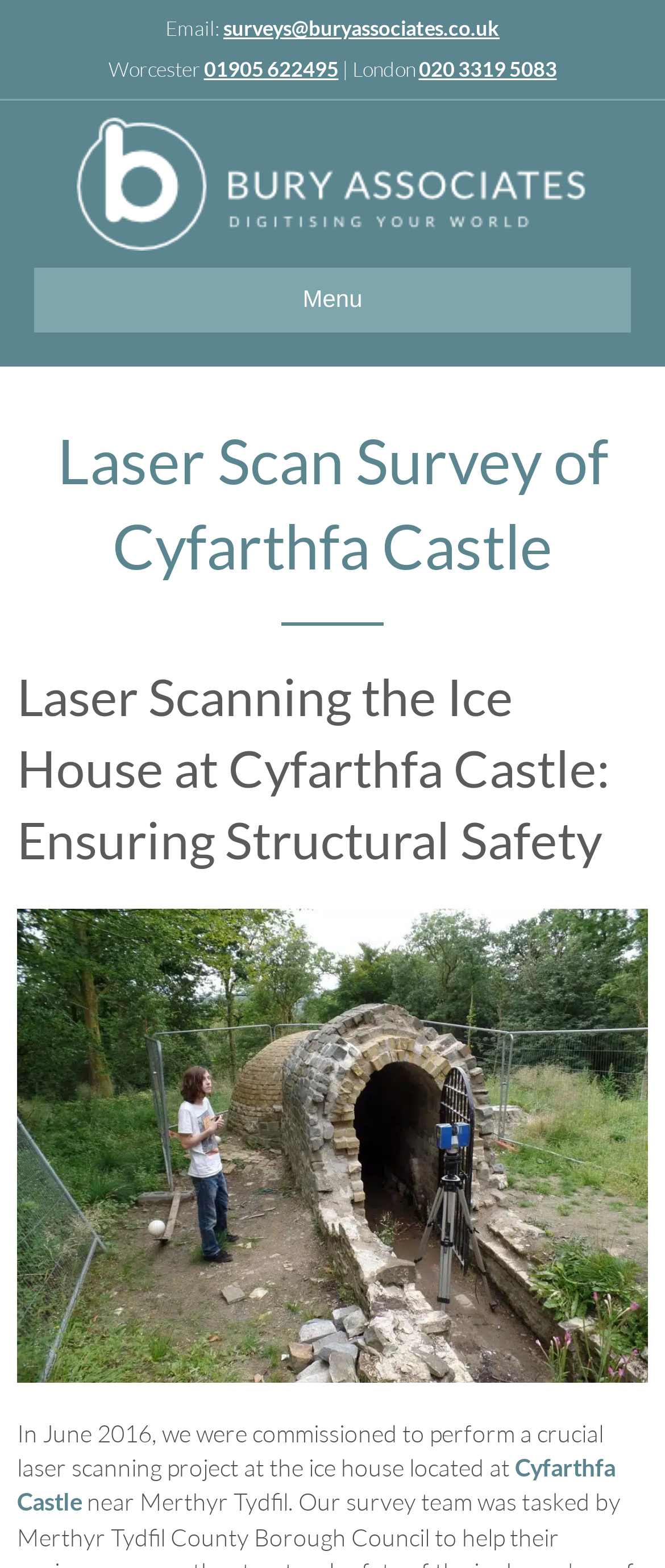What is the phone number for the Worcester office?
Using the image, answer in one word or phrase.

01905 622495